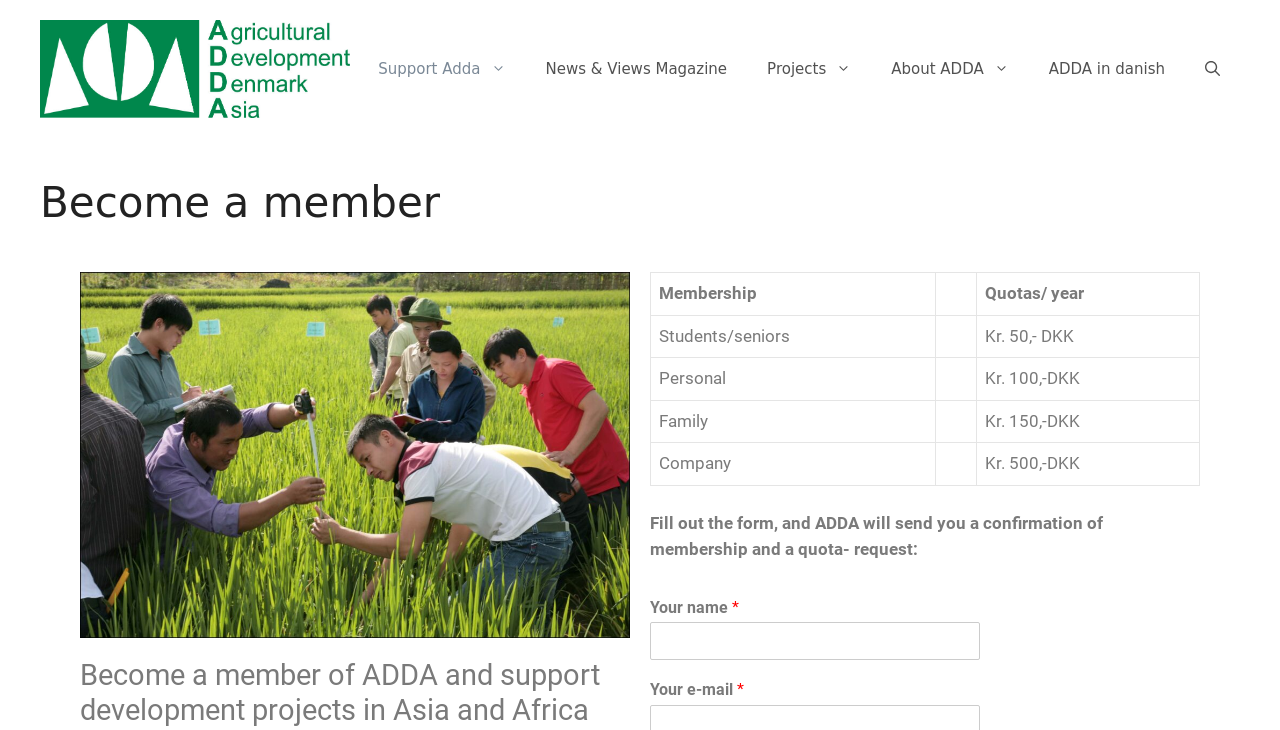Can you show the bounding box coordinates of the region to click on to complete the task described in the instruction: "Click the ADDA link"?

[0.031, 0.079, 0.273, 0.107]